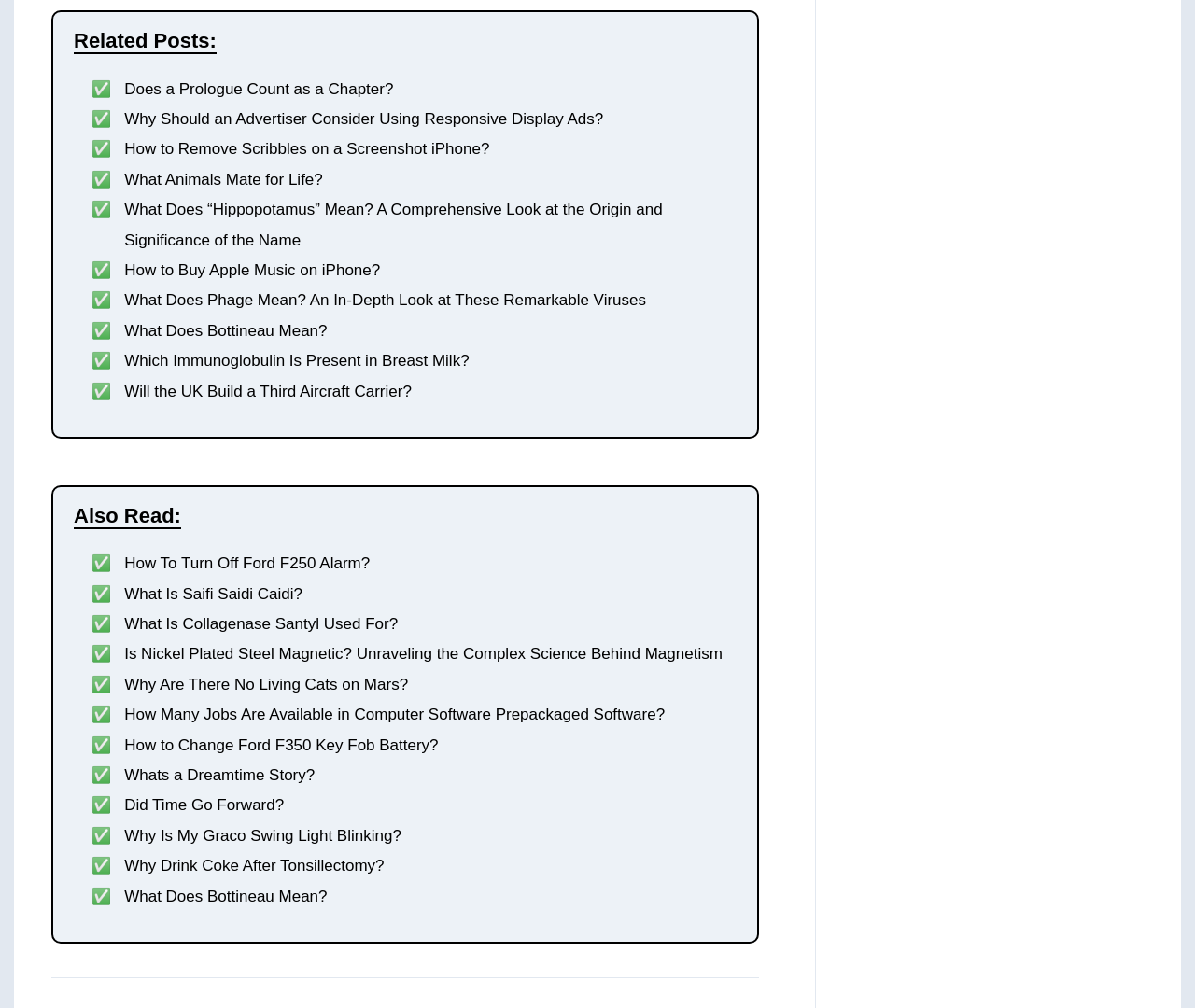Locate the bounding box coordinates of the element that should be clicked to execute the following instruction: "Click on 'What Animals Mate for Life?'".

[0.104, 0.169, 0.27, 0.187]